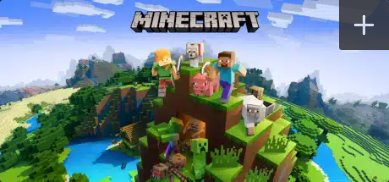From the image, can you give a detailed response to the question below:
What type of landscape is depicted in the foreground?

The type of landscape depicted in the foreground is a grassy hill because the caption states that the players are standing on top of a 'grassy hill' that overlooks a serene body of water.